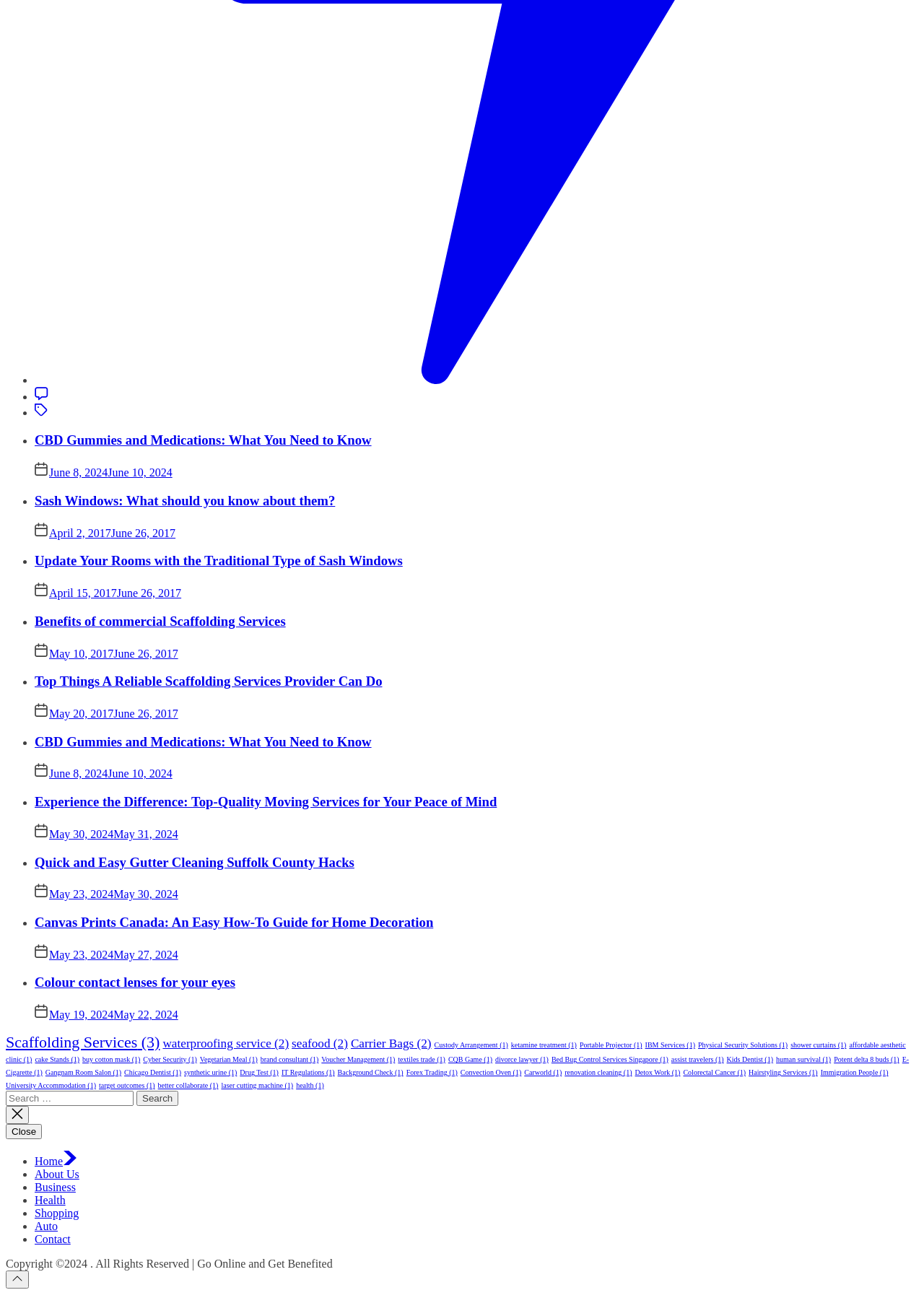What is the topic of the first article?
Please respond to the question with as much detail as possible.

The first article's heading is 'CBD Gummies and Medications: What You Need to Know', which indicates that the topic of the article is related to CBD gummies and medications.